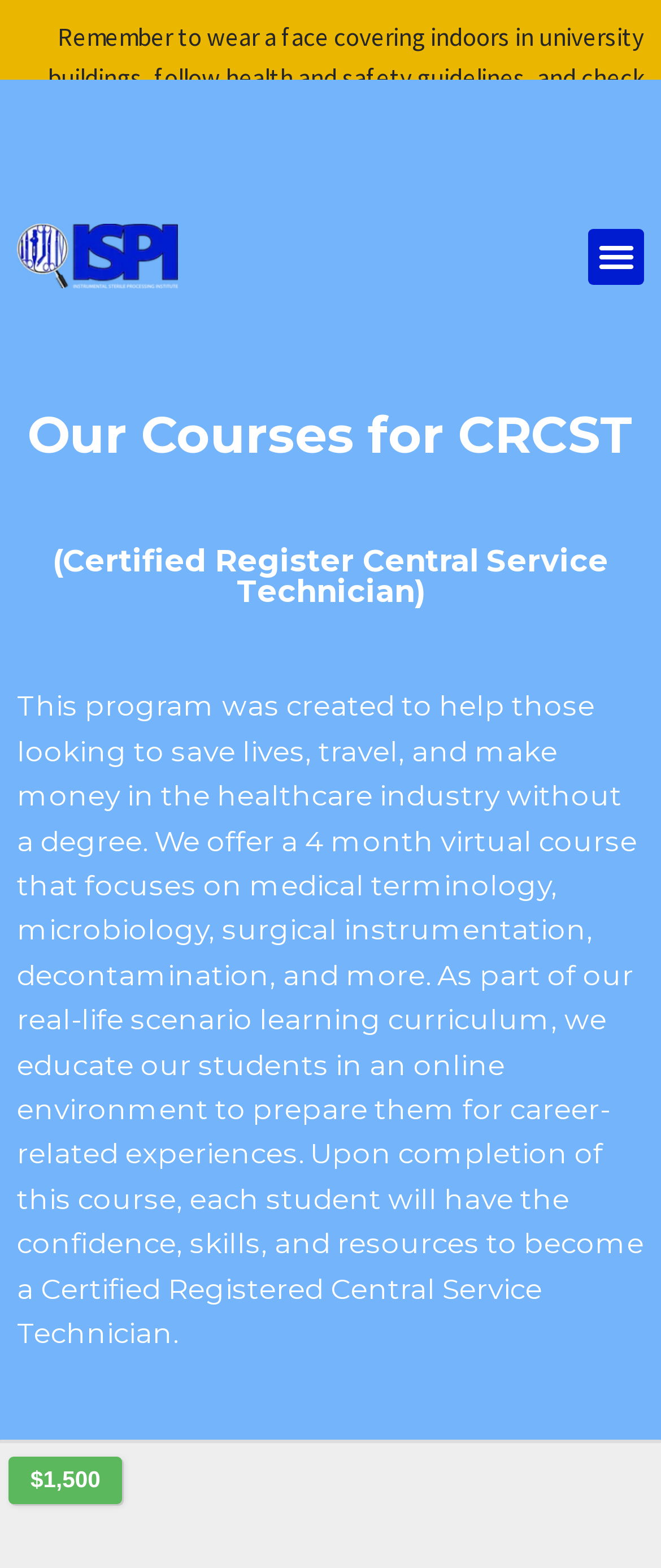Describe all visible elements and their arrangement on the webpage.

The webpage is about the Instrumental Sterile Processing Institute, specifically highlighting their self-paced courses for CRCST (Certified Registered Central Service Technician) certification. 

At the top of the page, there is a reminder to wear a face covering indoors in university buildings, follow health and safety guidelines, and check the COVID-19 website for up-to-date information, along with a phone number. 

To the right of this reminder, there is a menu toggle button. Below the reminder, there is a link. 

The main content of the page starts with a heading that reads "Our Courses for CRCST" followed by a subtitle "(Certified Register Central Service Technician)". 

Below this heading, there is a paragraph of text that describes the program, which is a 4-month virtual course that focuses on various aspects of the healthcare industry, including medical terminology, microbiology, surgical instrumentation, decontamination, and more. The program aims to prepare students for career-related experiences and provide them with the confidence, skills, and resources to become a Certified Registered Central Service Technician.

At the bottom of the page, there is a price tag of $1,500.